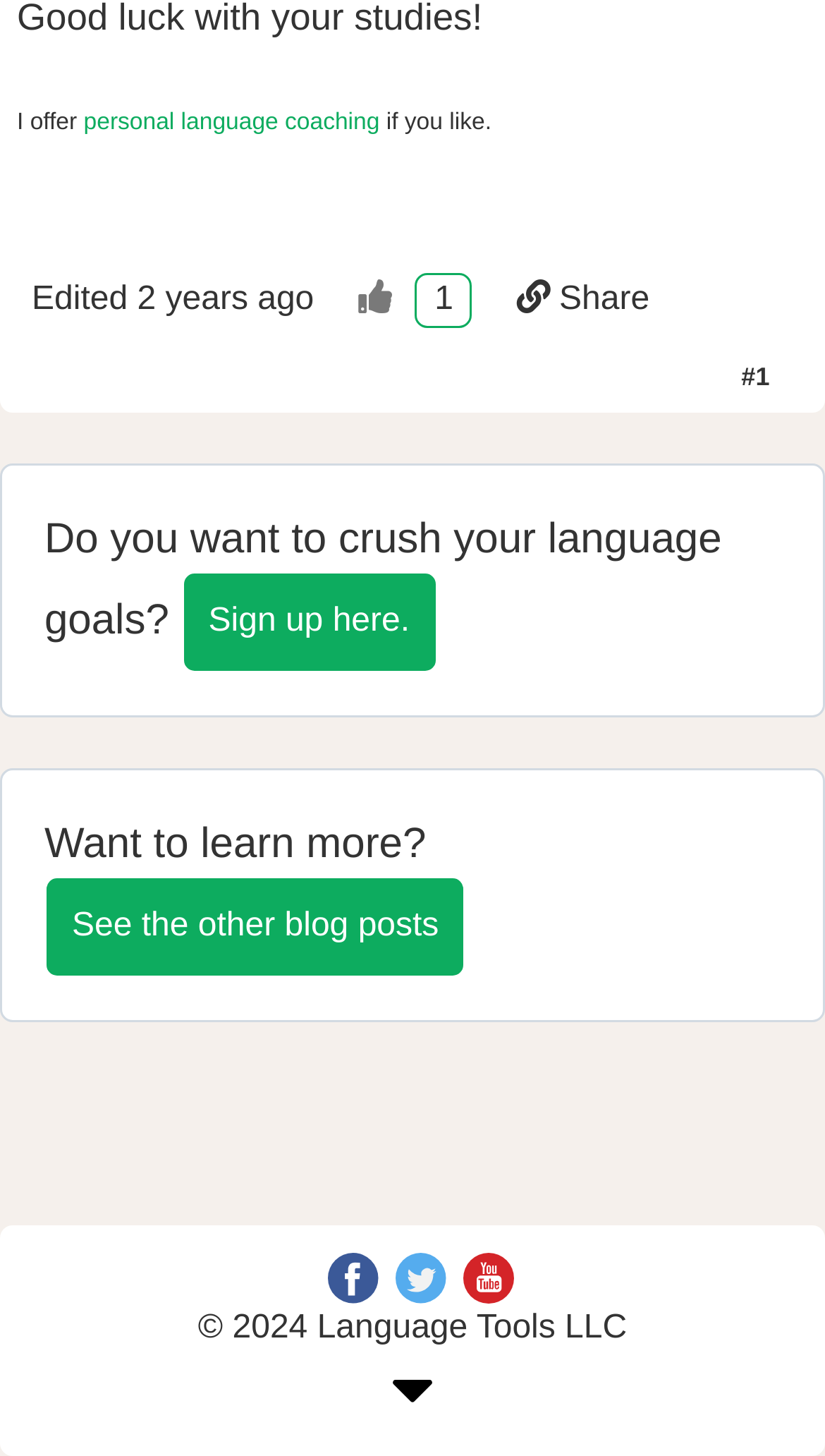When was the last update?
Please answer using one word or phrase, based on the screenshot.

2 years ago